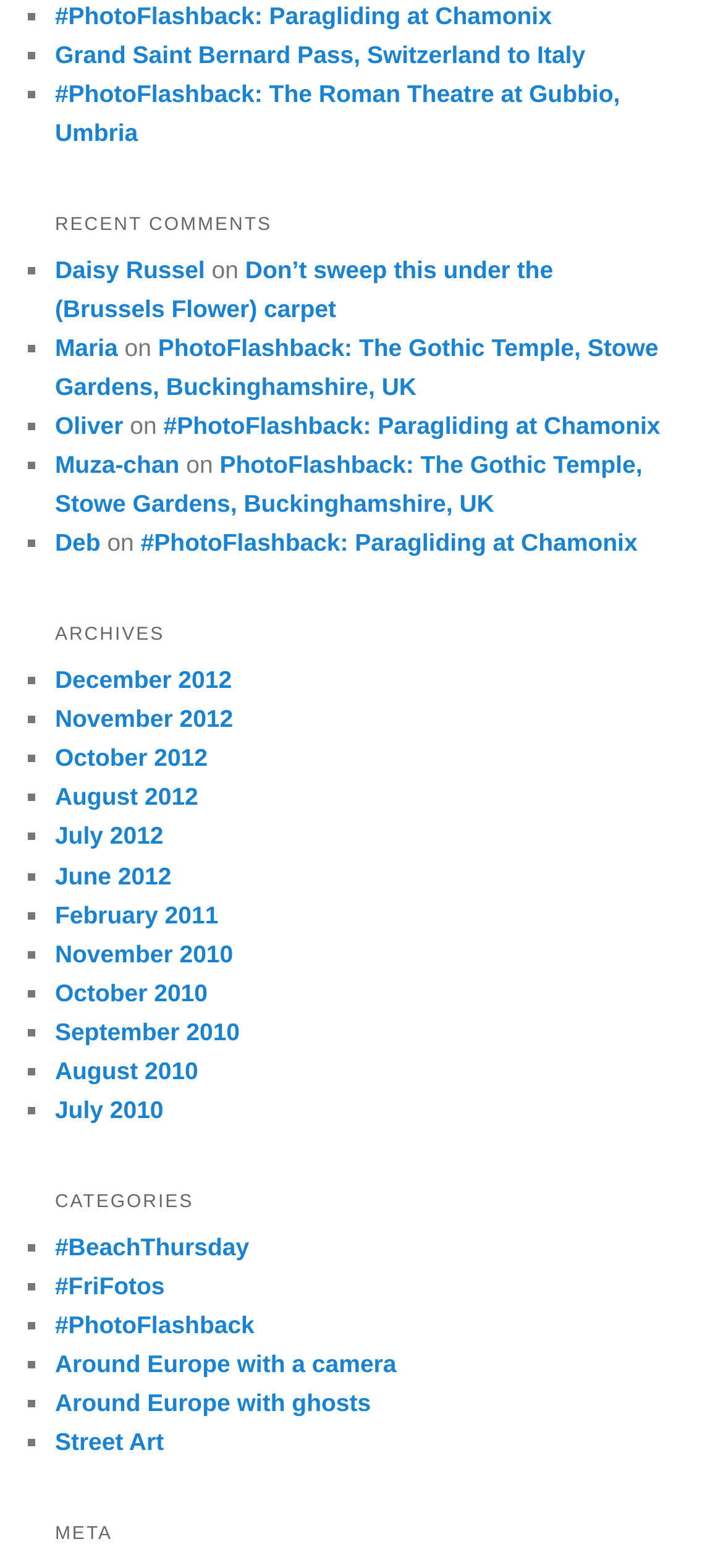How many recent comments are there?
Please use the image to provide an in-depth answer to the question.

I counted the number of links under the 'RECENT COMMENTS' heading, and there are 5 links with usernames and corresponding comments.